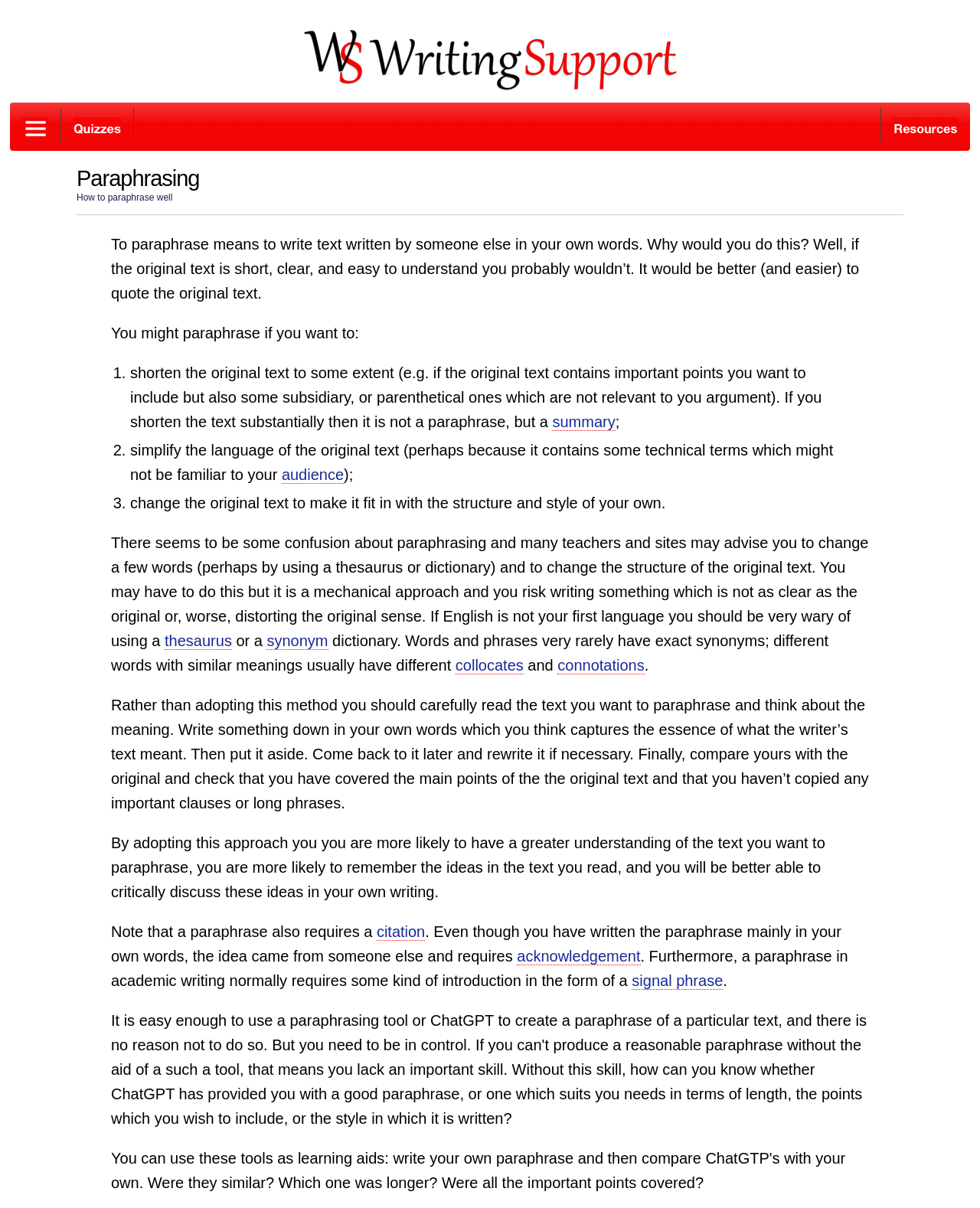What is required in academic writing when paraphrasing?
Please respond to the question with a detailed and informative answer.

The webpage notes that in academic writing, a paraphrase normally requires a citation and acknowledgement. This is to give credit to the original author and to maintain academic integrity.